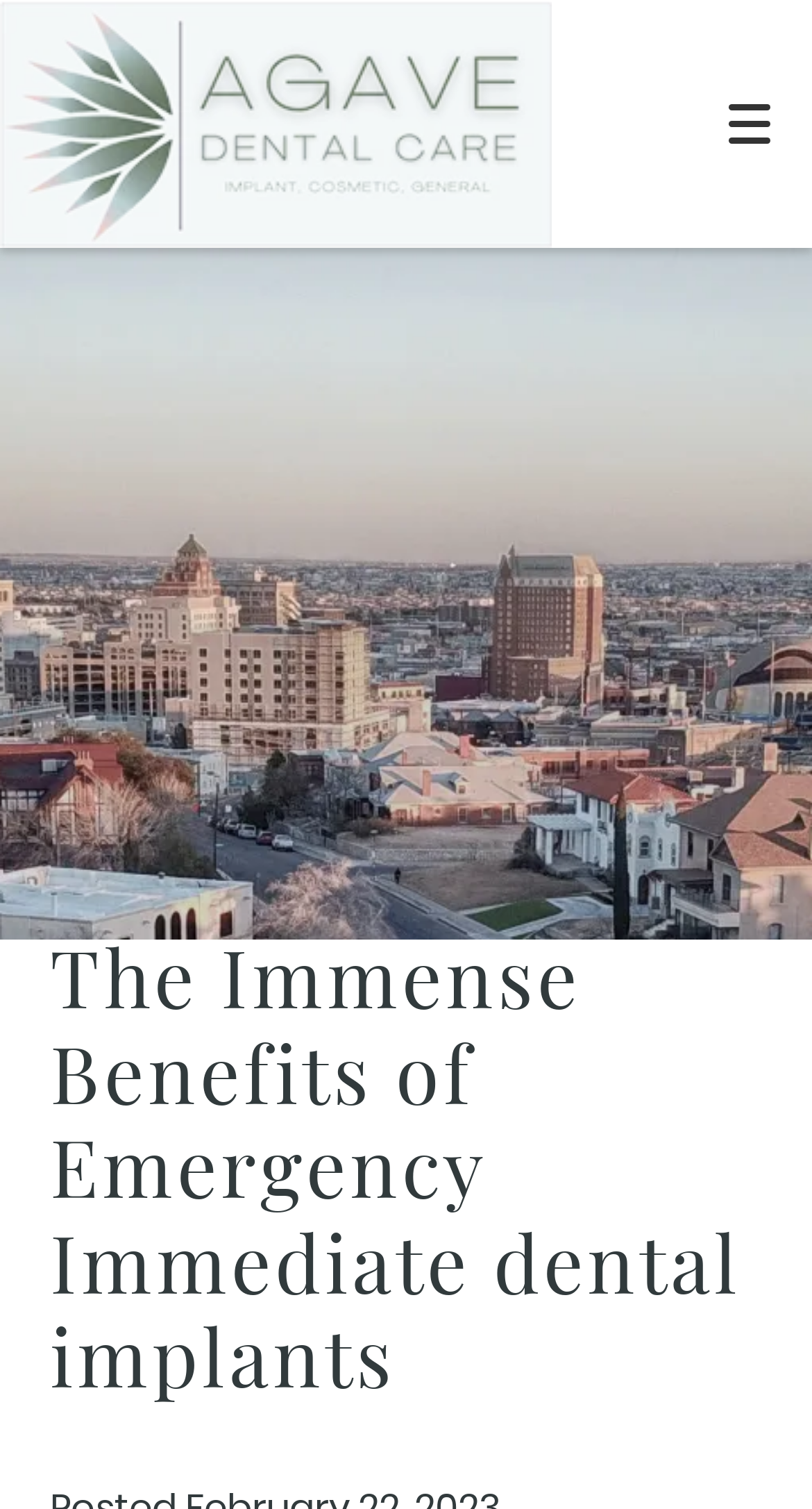Provide the bounding box coordinates of the HTML element described by the text: "Contact Us".

[0.0, 0.557, 1.0, 0.625]